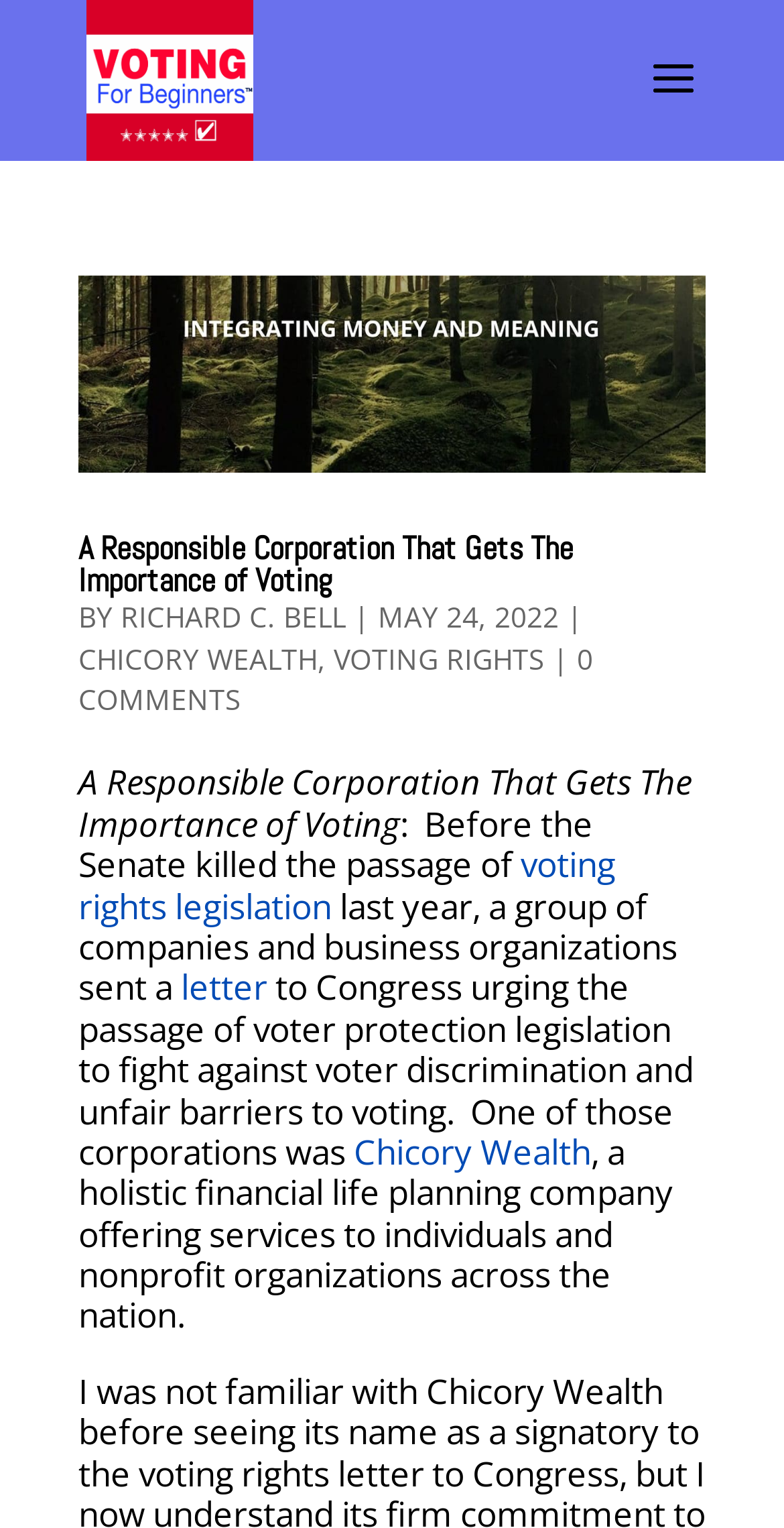Determine the bounding box coordinates for the area that needs to be clicked to fulfill this task: "learn more about voting rights legislation". The coordinates must be given as four float numbers between 0 and 1, i.e., [left, top, right, bottom].

[0.1, 0.55, 0.785, 0.608]